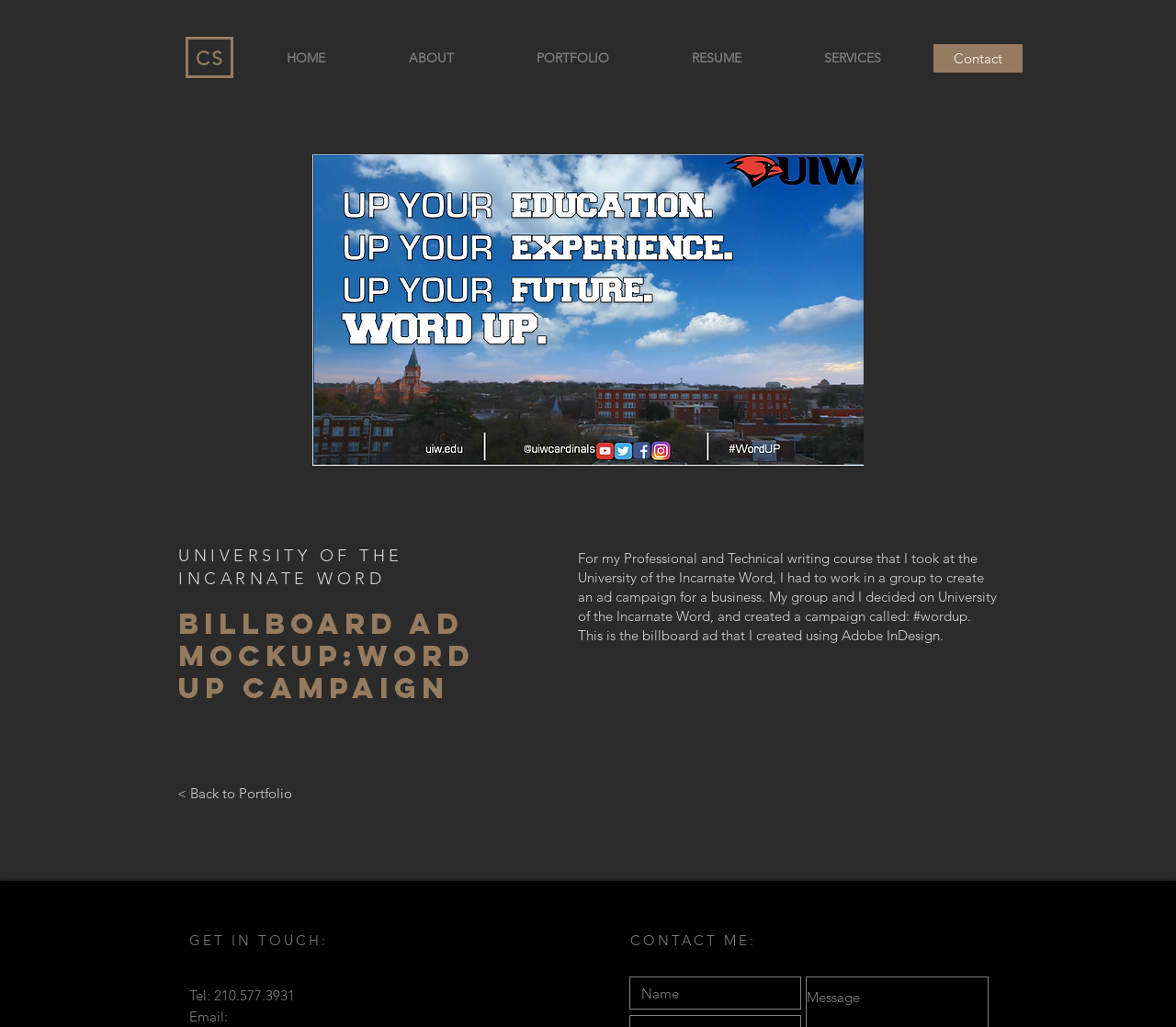Locate the bounding box coordinates of the item that should be clicked to fulfill the instruction: "contact via email".

[0.161, 0.981, 0.194, 0.998]